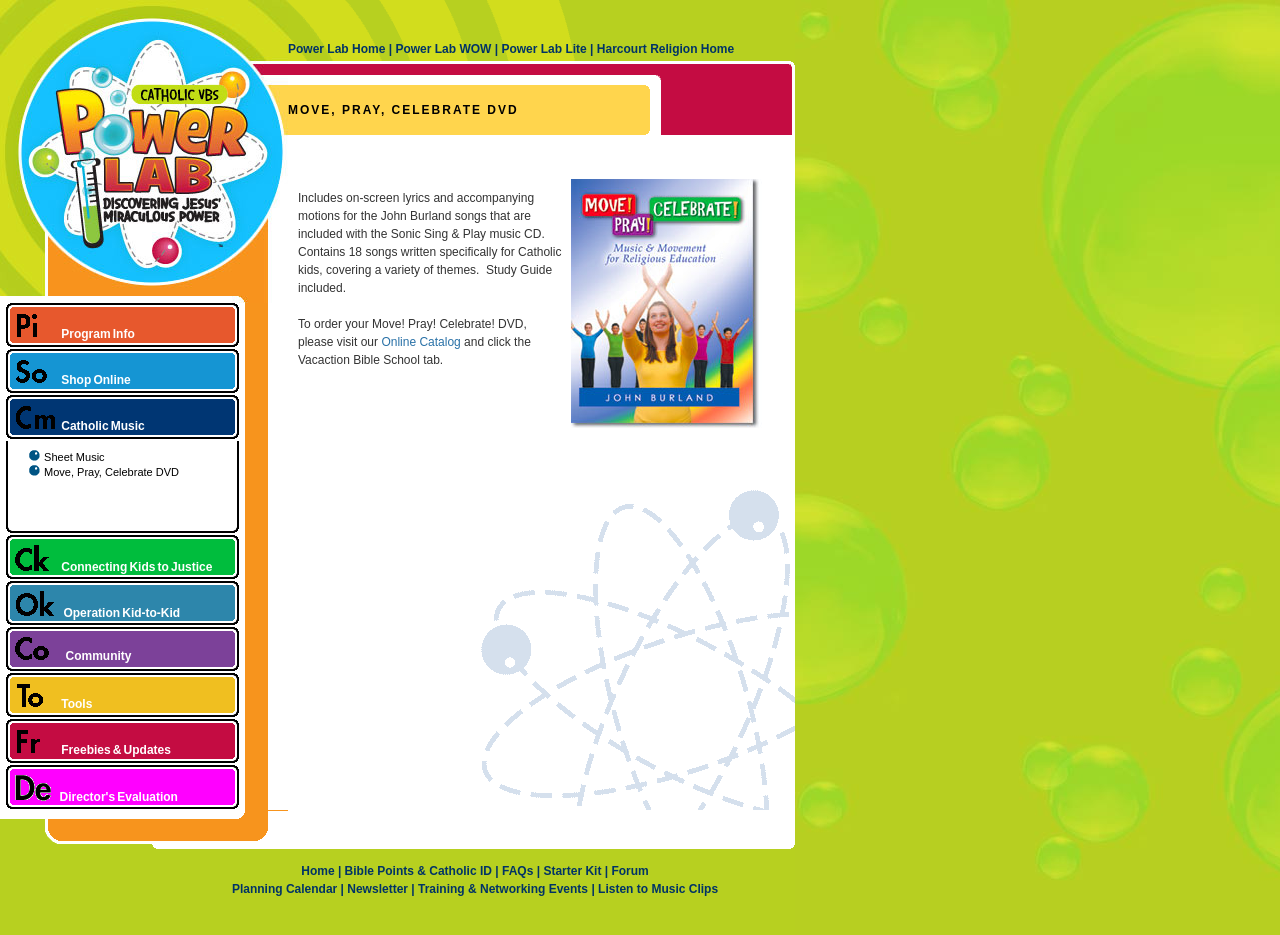From the image, can you give a detailed response to the question below:
How many songs are included in the Sonic Sing & Play music CD?

I found the answer by reading the static text 'Includes on-screen lyrics and accompanying motions for the John Burland songs that are included with the Sonic Sing & Play music CD. Contains 18 songs written specifically for Catholic kids, covering a variety of themes.' at coordinates [0.233, 0.204, 0.439, 0.316].